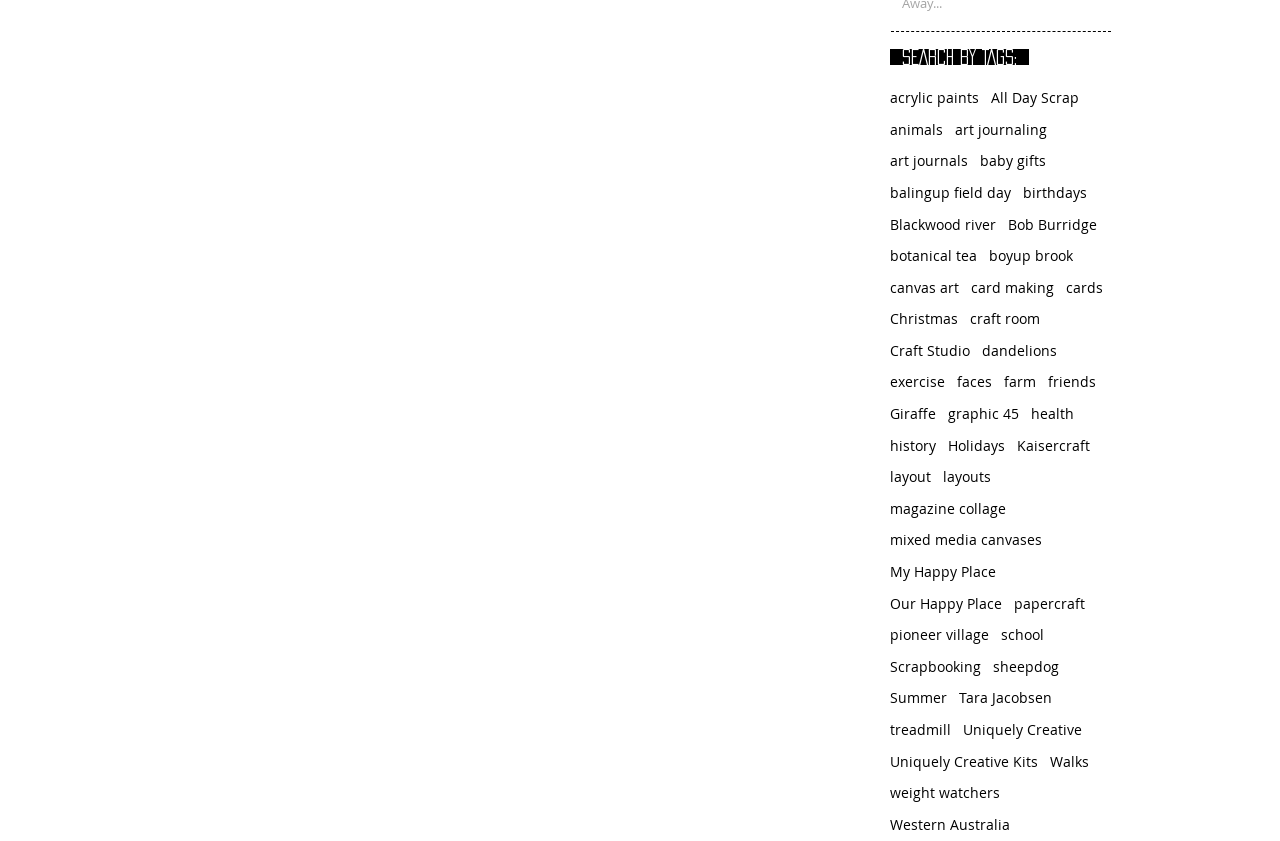Specify the bounding box coordinates of the area to click in order to follow the given instruction: "Explore 'Western Australia' tag."

[0.695, 0.969, 0.789, 0.992]